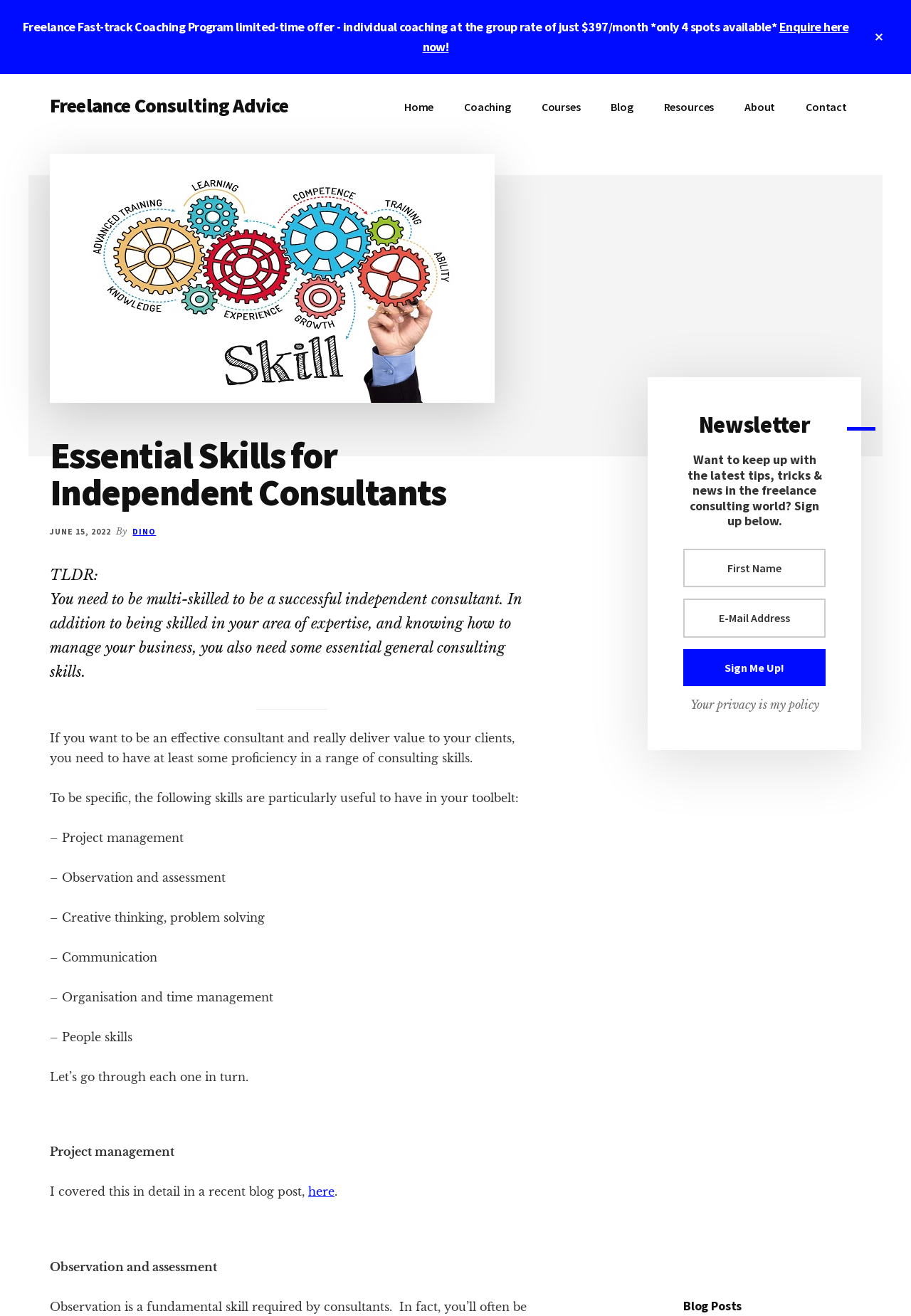How many navigation links are in the main navigation menu?
From the details in the image, provide a complete and detailed answer to the question.

The main navigation menu contains 7 links, which are Home, Coaching, Courses, Blog, Resources, About, and Contact. These links are listed in the navigation element with ID 93.